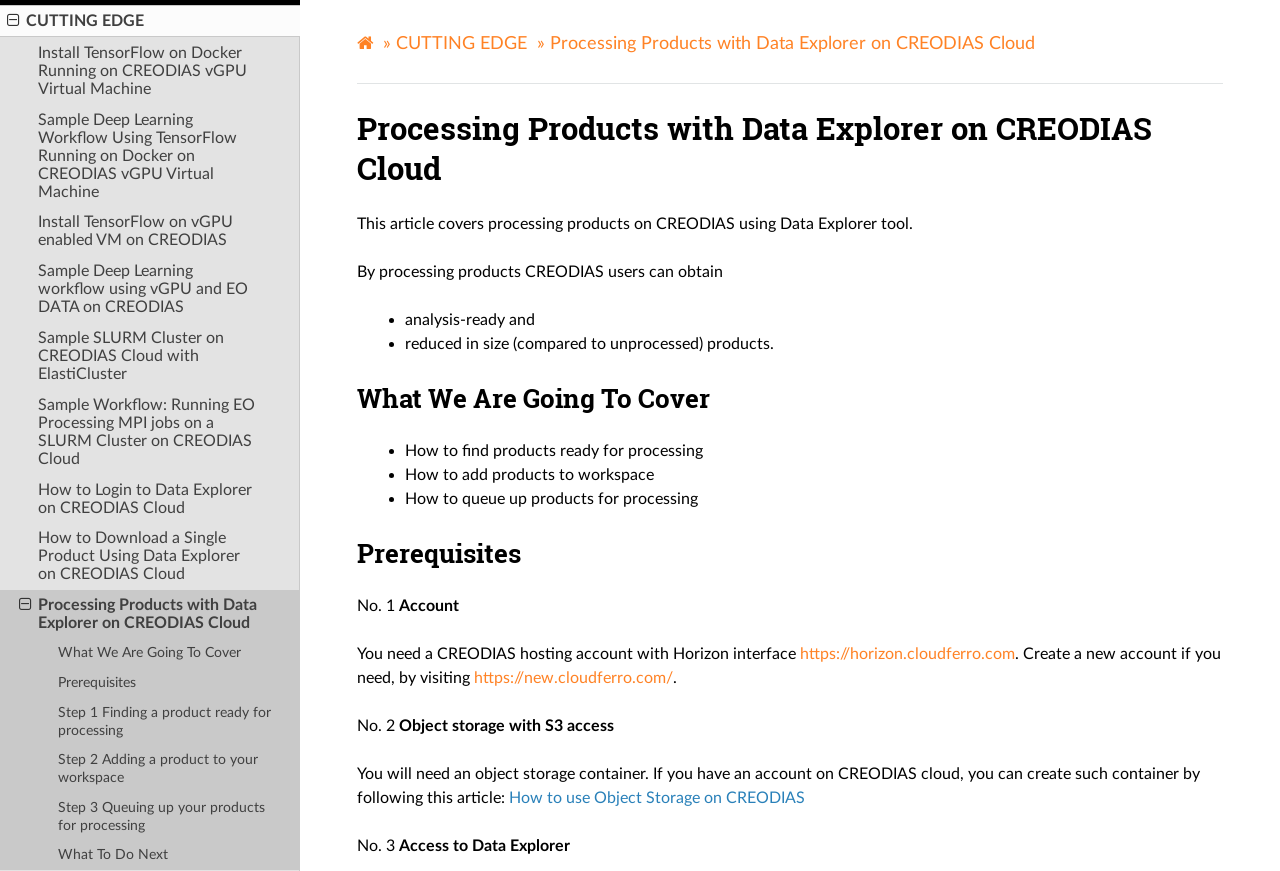How many steps are involved in processing products with Data Explorer?
Based on the image, respond with a single word or phrase.

Three